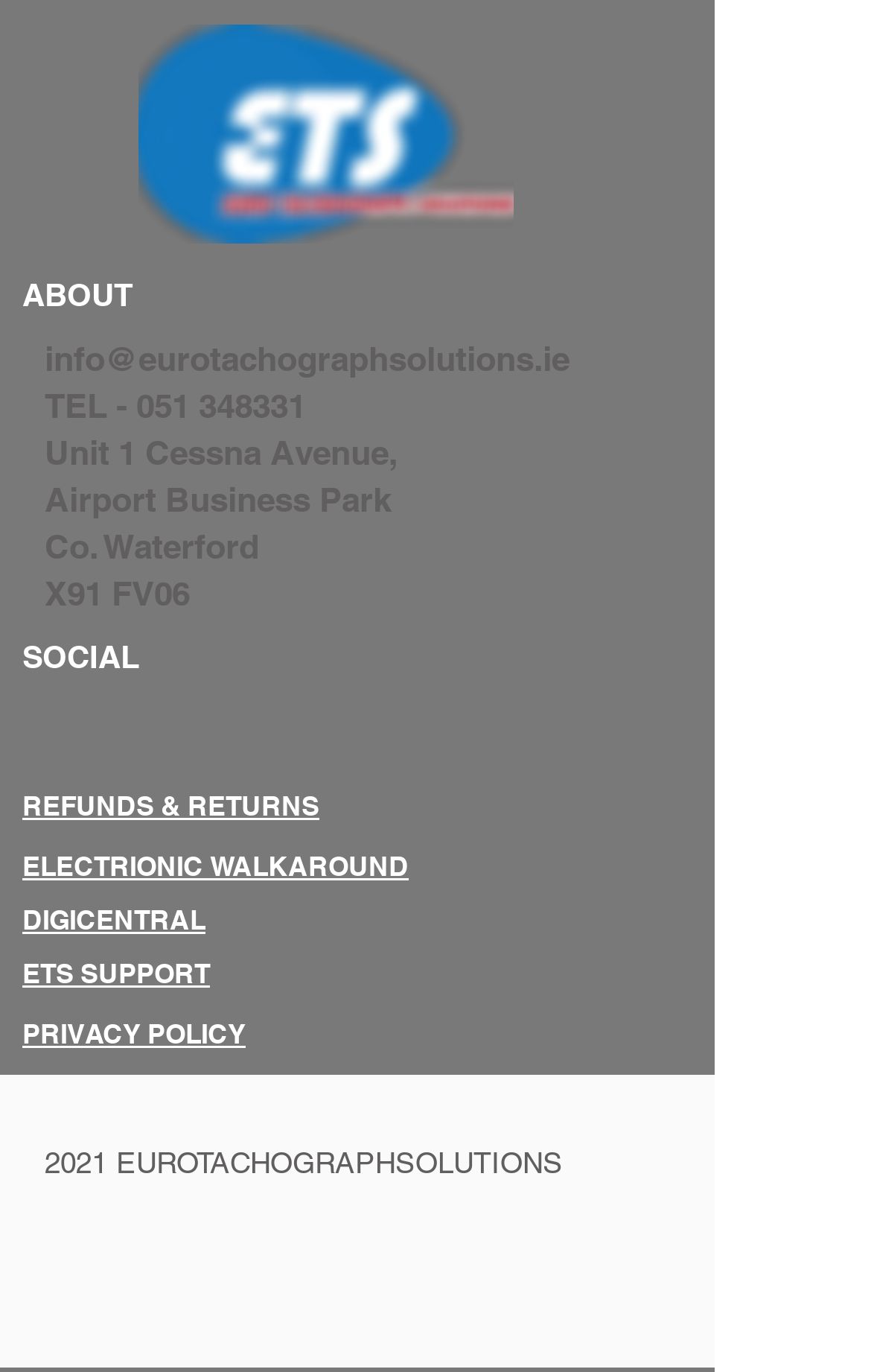Please reply to the following question using a single word or phrase: 
What is the address of the company?

Unit 1 Cessna Avenue, Airport Business Park, Co. Waterford, X91 FV06